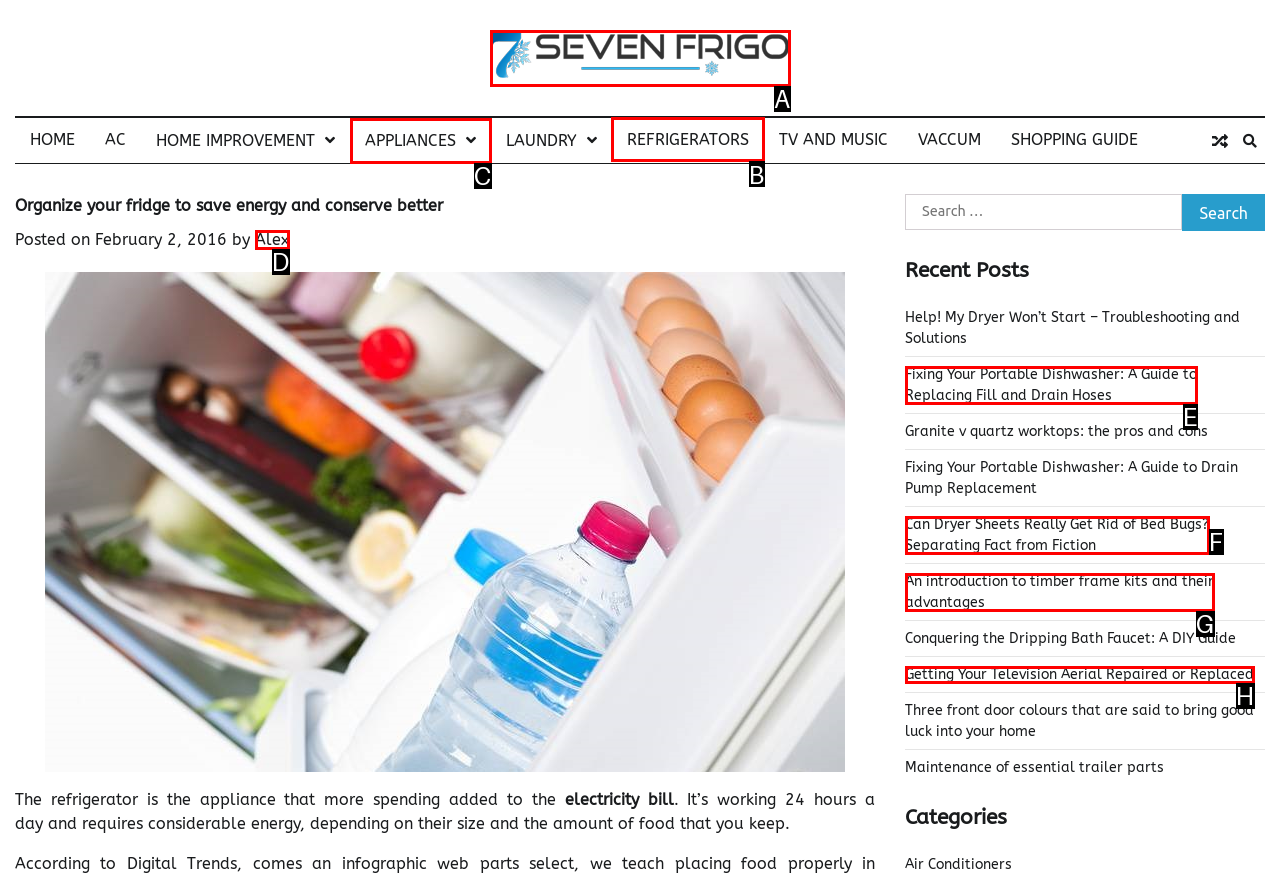Tell me which element should be clicked to achieve the following objective: View the 'REFRIGERATORS' page
Reply with the letter of the correct option from the displayed choices.

B